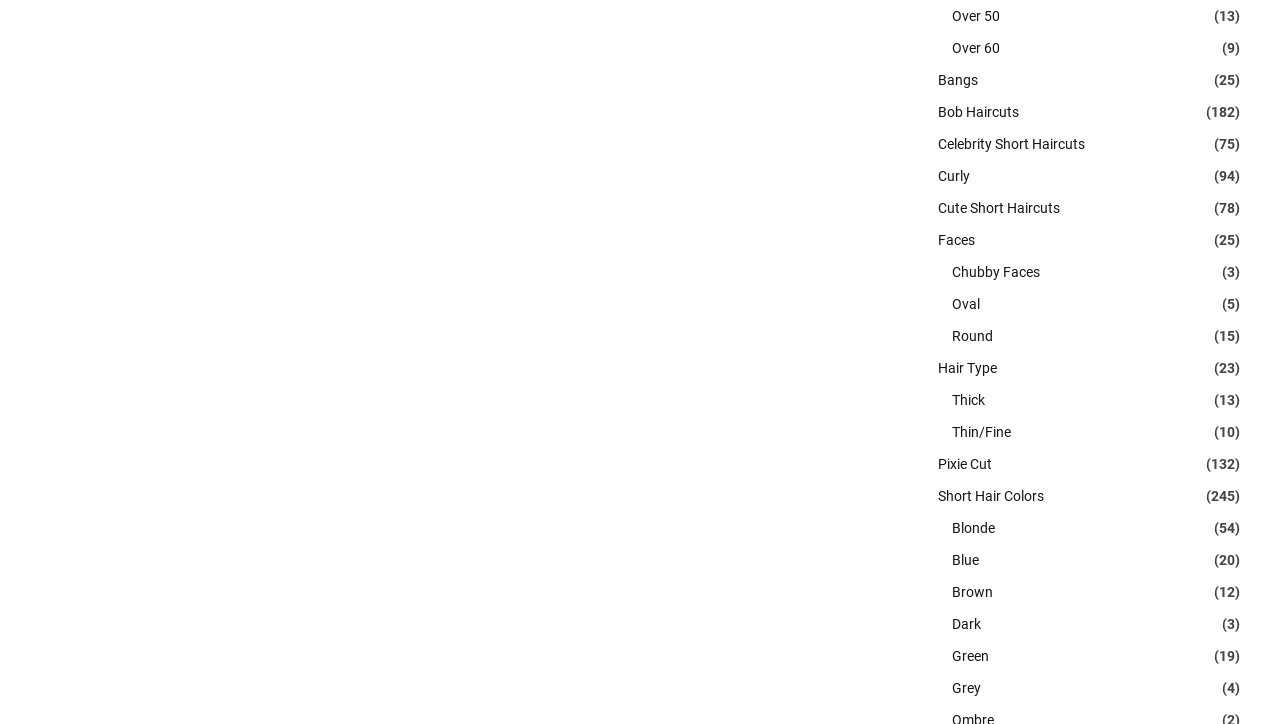What is the most popular short haircut?
Answer the question with just one word or phrase using the image.

Pixie Cut